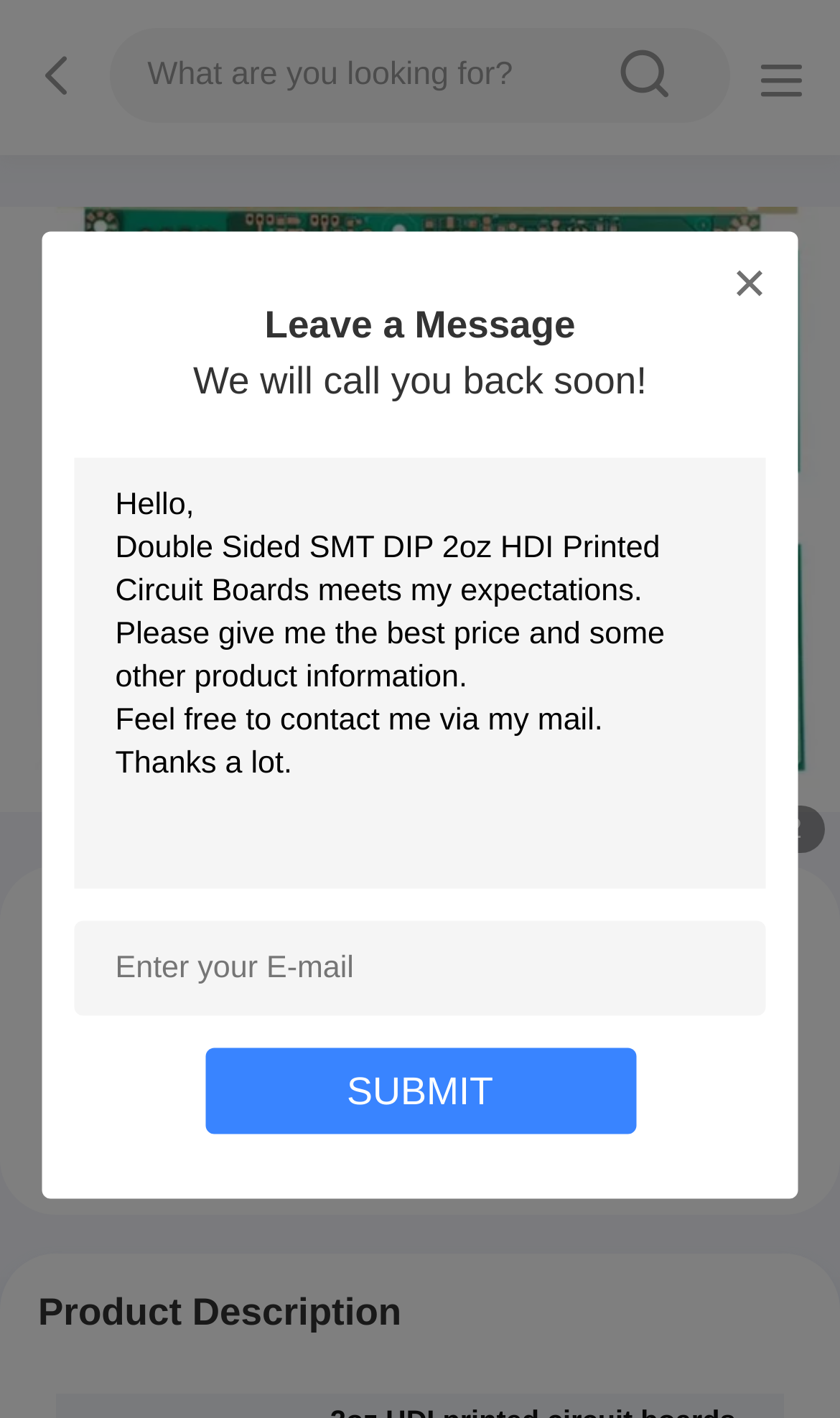Determine the bounding box coordinates for the UI element described. Format the coordinates as (top-left x, top-left y, bottom-right x, bottom-right y) and ensure all values are between 0 and 1. Element description: Get Best Price

[0.071, 0.769, 0.483, 0.83]